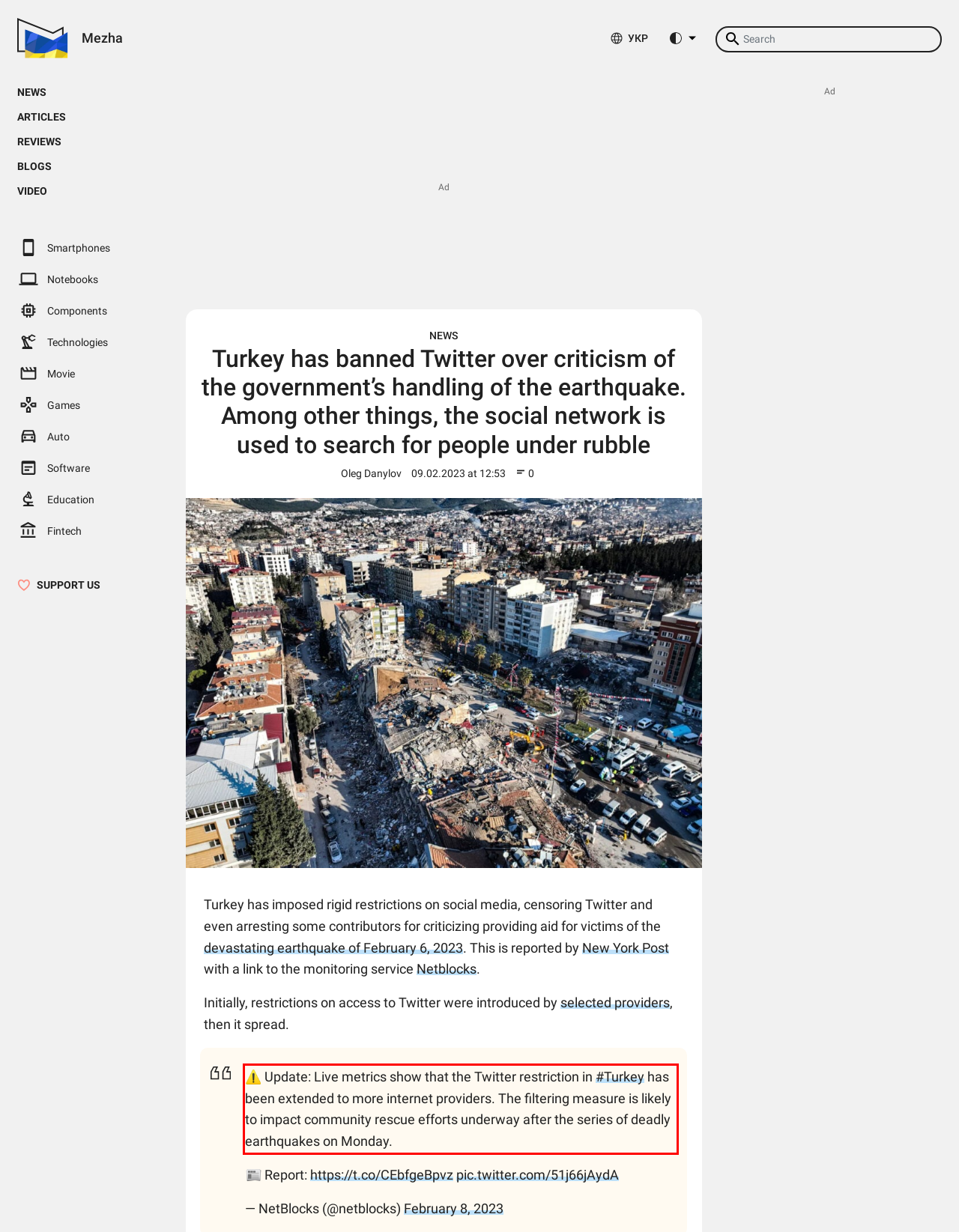Please perform OCR on the UI element surrounded by the red bounding box in the given webpage screenshot and extract its text content.

⚠️ Update: Live metrics show that the Twitter restriction in #Turkey has been extended to more internet providers. The filtering measure is likely to impact community rescue efforts underway after the series of deadly earthquakes on Monday.